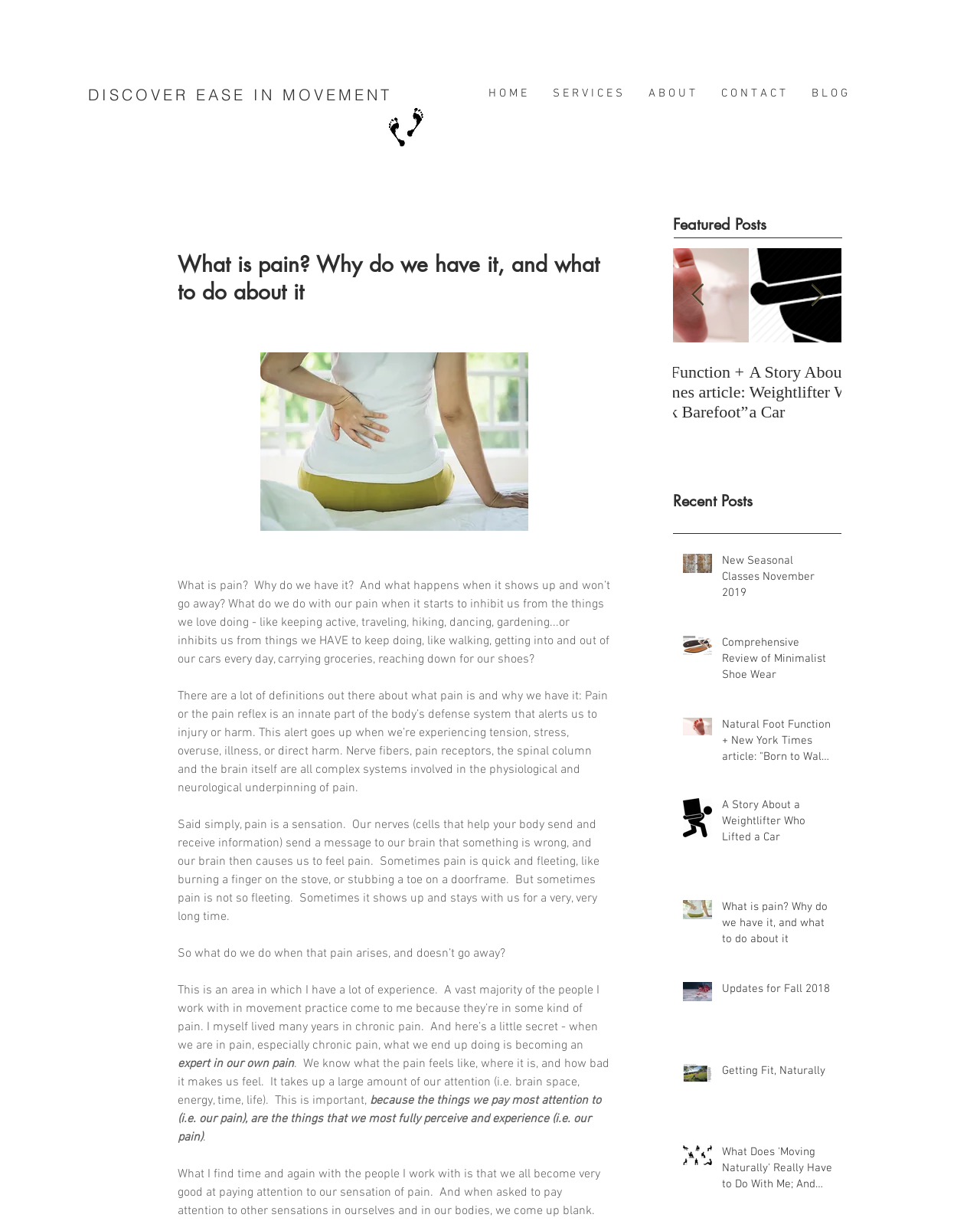Pinpoint the bounding box coordinates of the clickable element to carry out the following instruction: "Click on the 'New Seasonal Classes November 2019' post."

[0.171, 0.203, 0.343, 0.381]